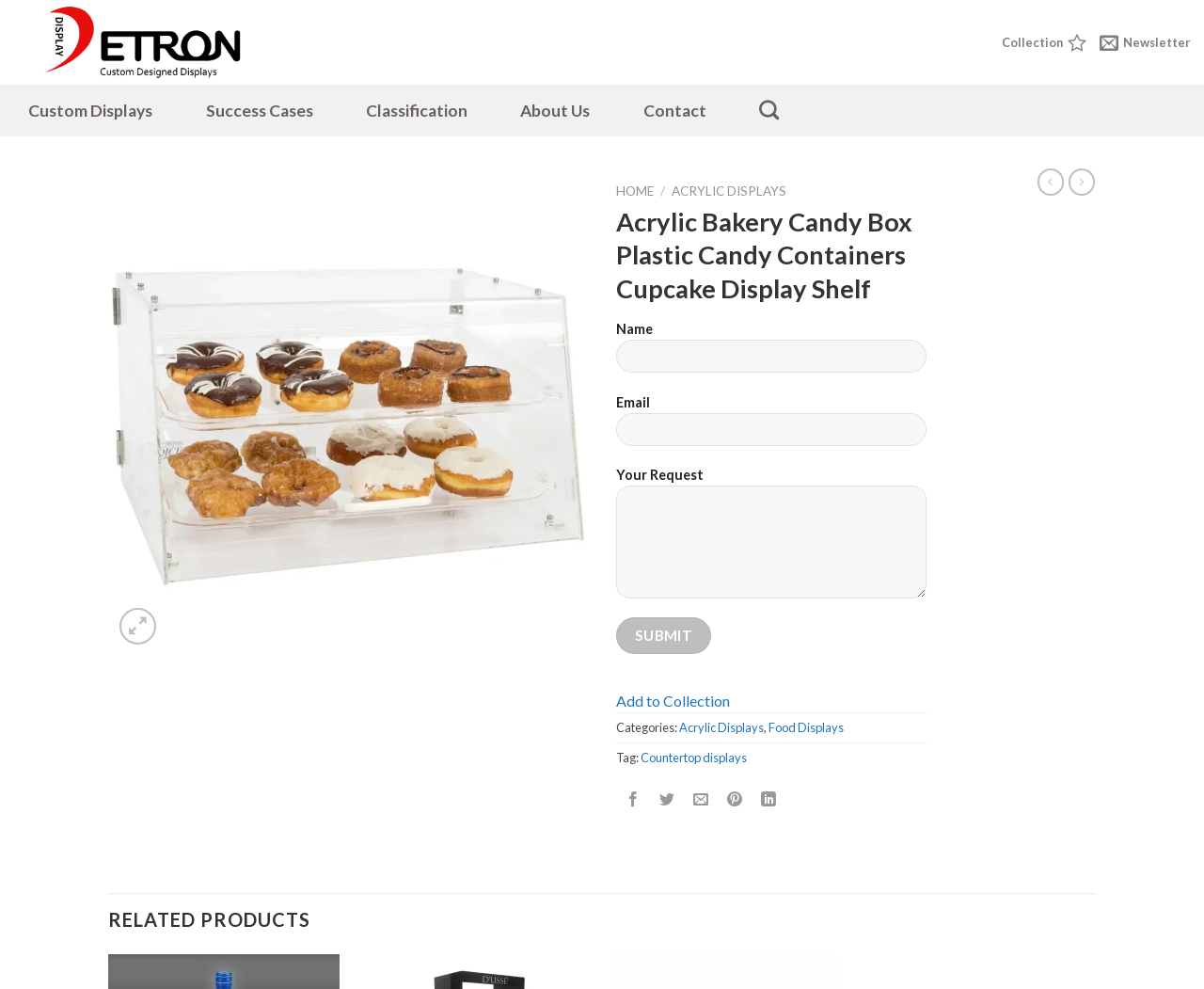Locate the bounding box coordinates of the clickable area to execute the instruction: "Add to Collection". Provide the coordinates as four float numbers between 0 and 1, represented as [left, top, right, bottom].

[0.425, 0.232, 0.477, 0.268]